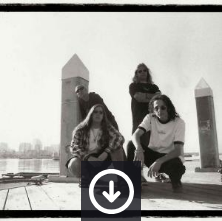What is the backdrop of the scene?
From the image, provide a succinct answer in one word or a short phrase.

Waterfront